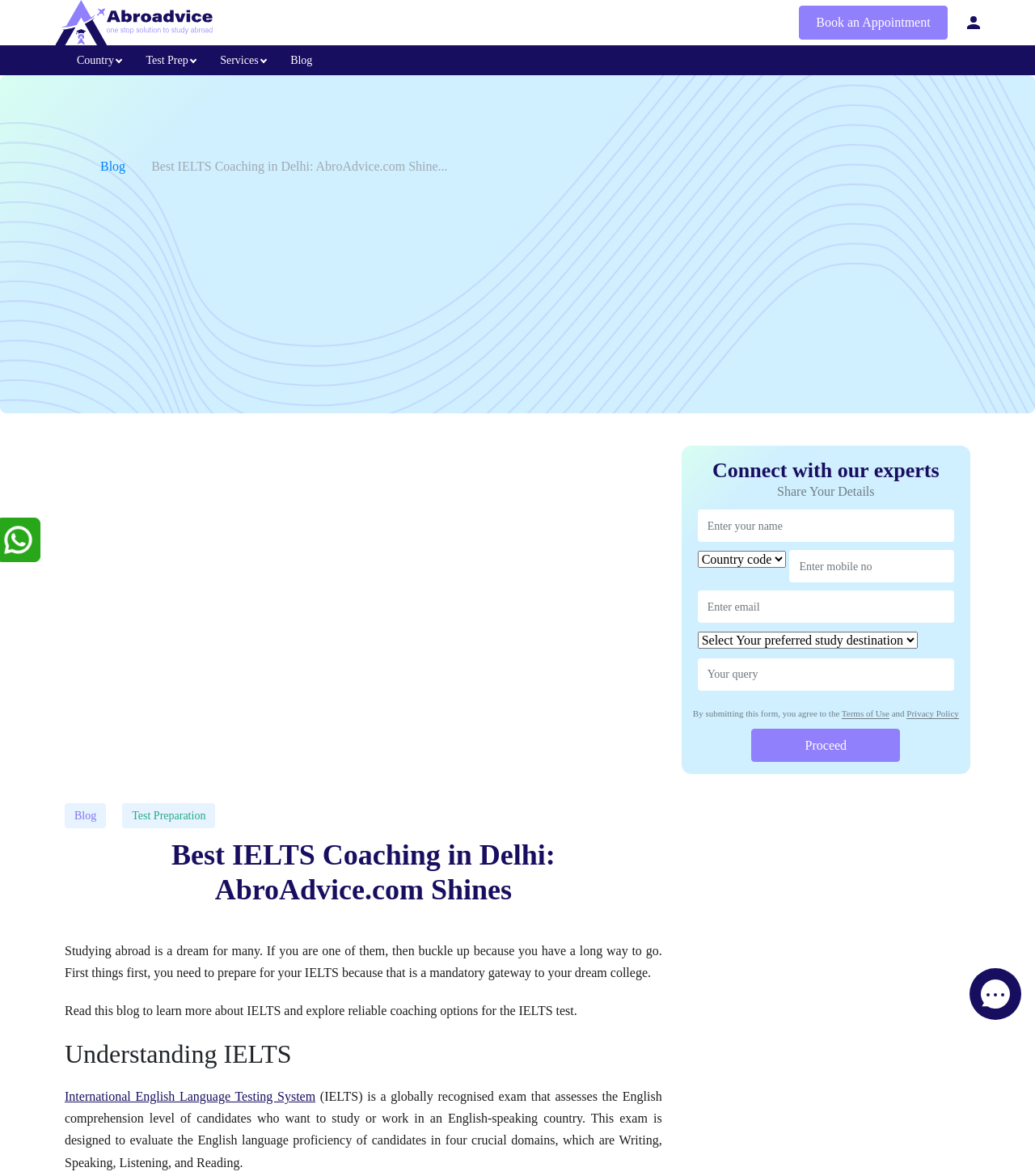What are the four crucial domains of the IELTS exam?
Examine the webpage screenshot and provide an in-depth answer to the question.

The four crucial domains of the IELTS exam can be found in the paragraph describing what IELTS is, which states that the exam is designed to evaluate the English language proficiency of candidates in four crucial domains, which are Writing, Speaking, Listening, and Reading.